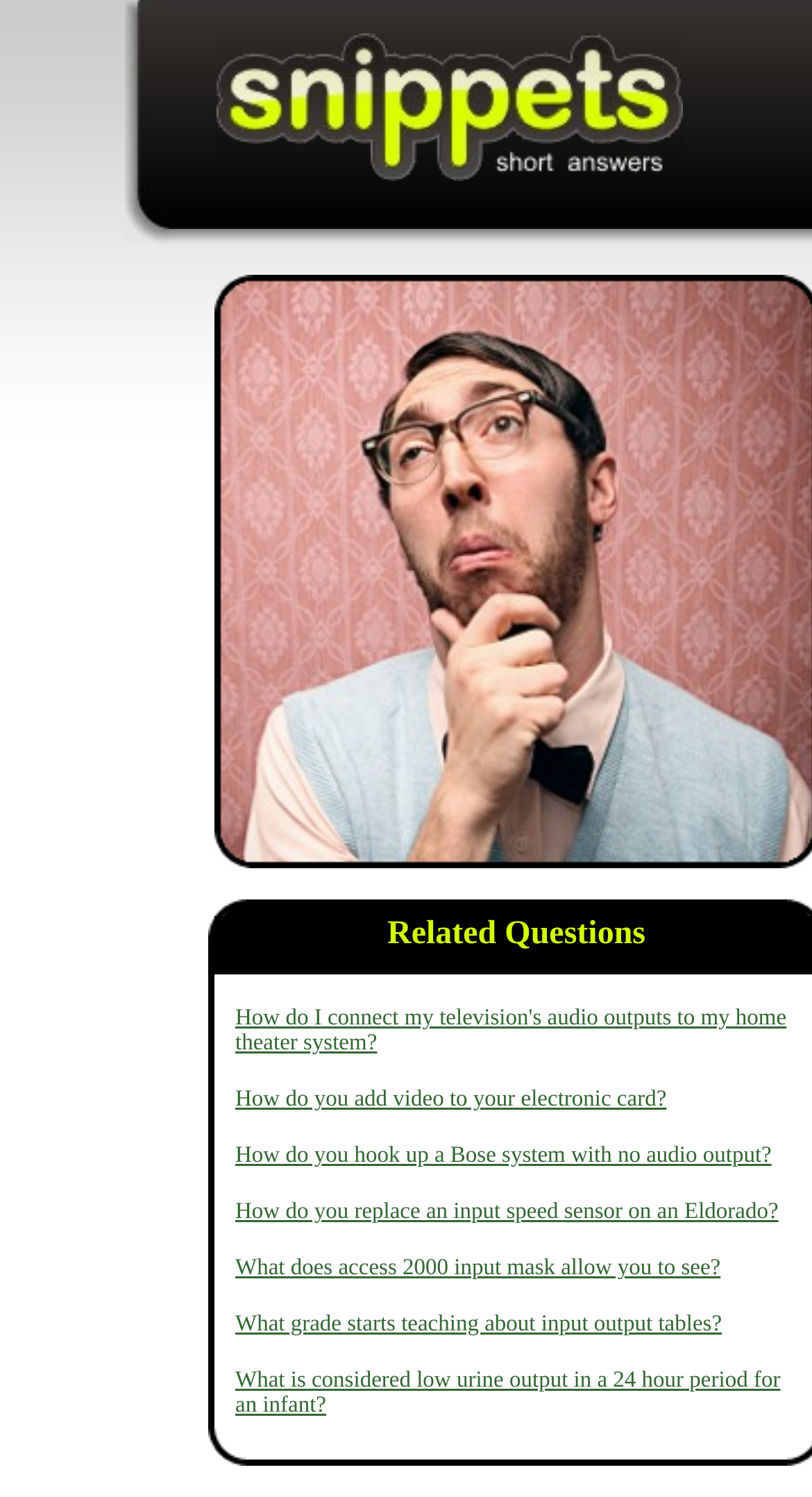Respond to the following question using a concise word or phrase: 
How many links are provided on the webpage?

7